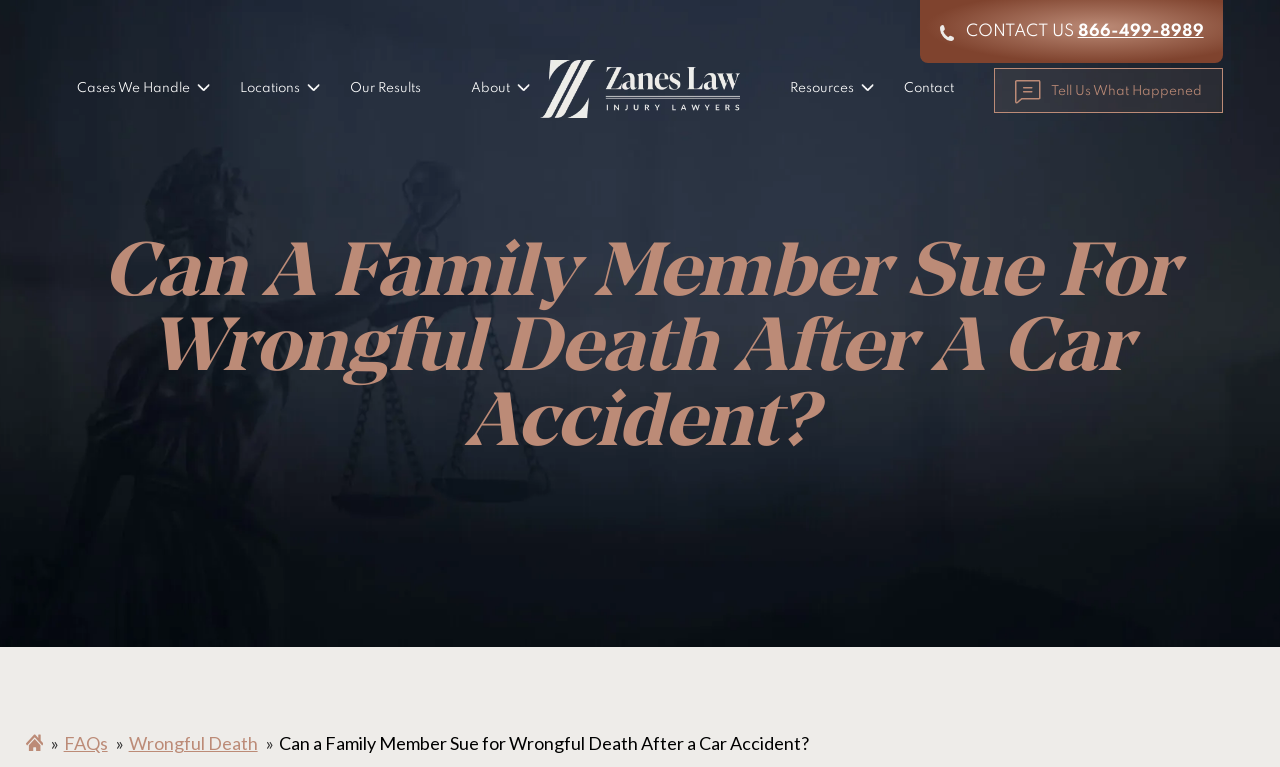How many images are there on the page?
Analyze the image and deliver a detailed answer to the question.

I counted the number of images on the page, which are the 'Zanes Law' logo, the 'Menu Icon', and the small image at the bottom of the page.